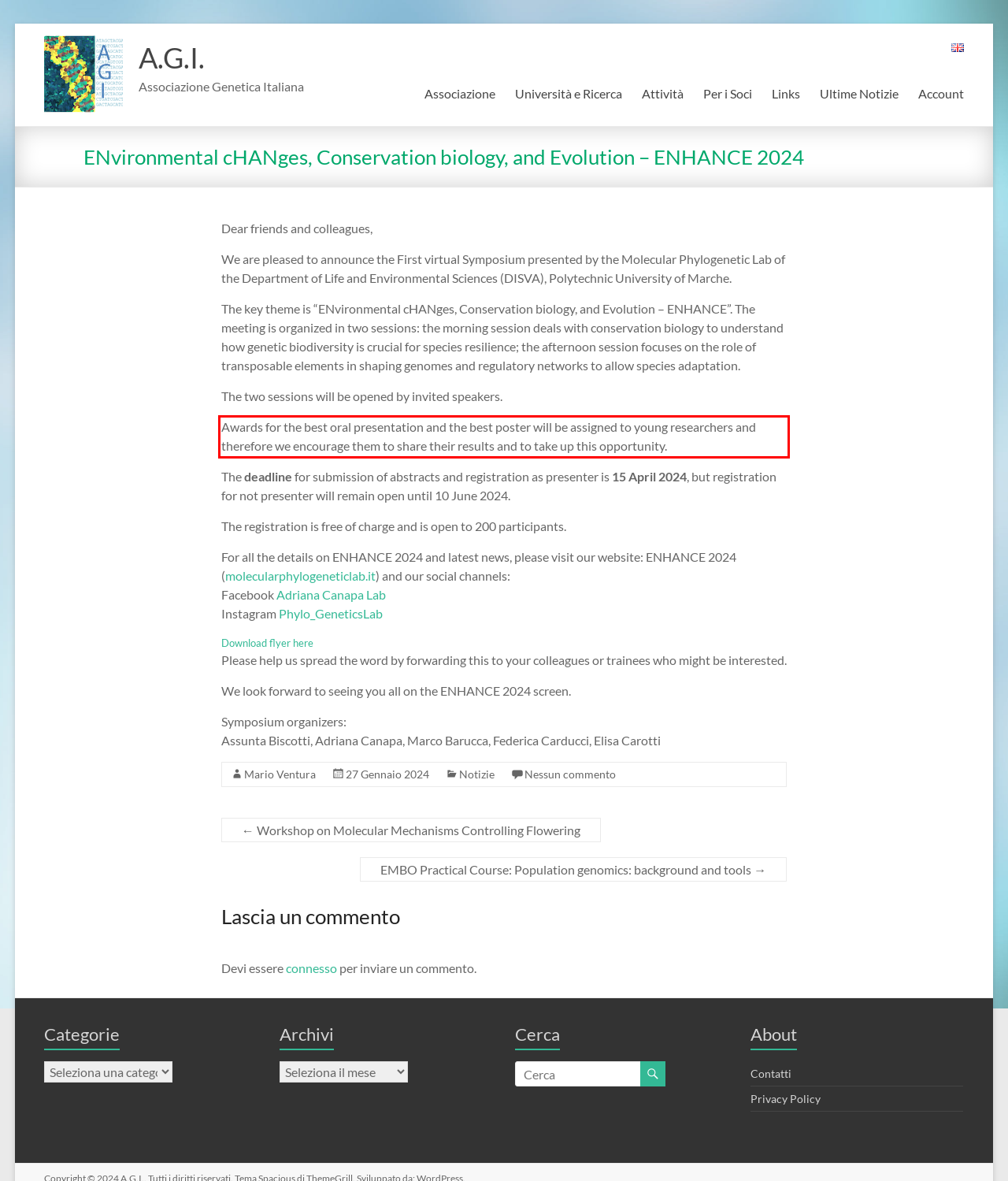The screenshot provided shows a webpage with a red bounding box. Apply OCR to the text within this red bounding box and provide the extracted content.

Awards for the best oral presentation and the best poster will be assigned to young researchers and therefore we encourage them to share their results and to take up this opportunity.